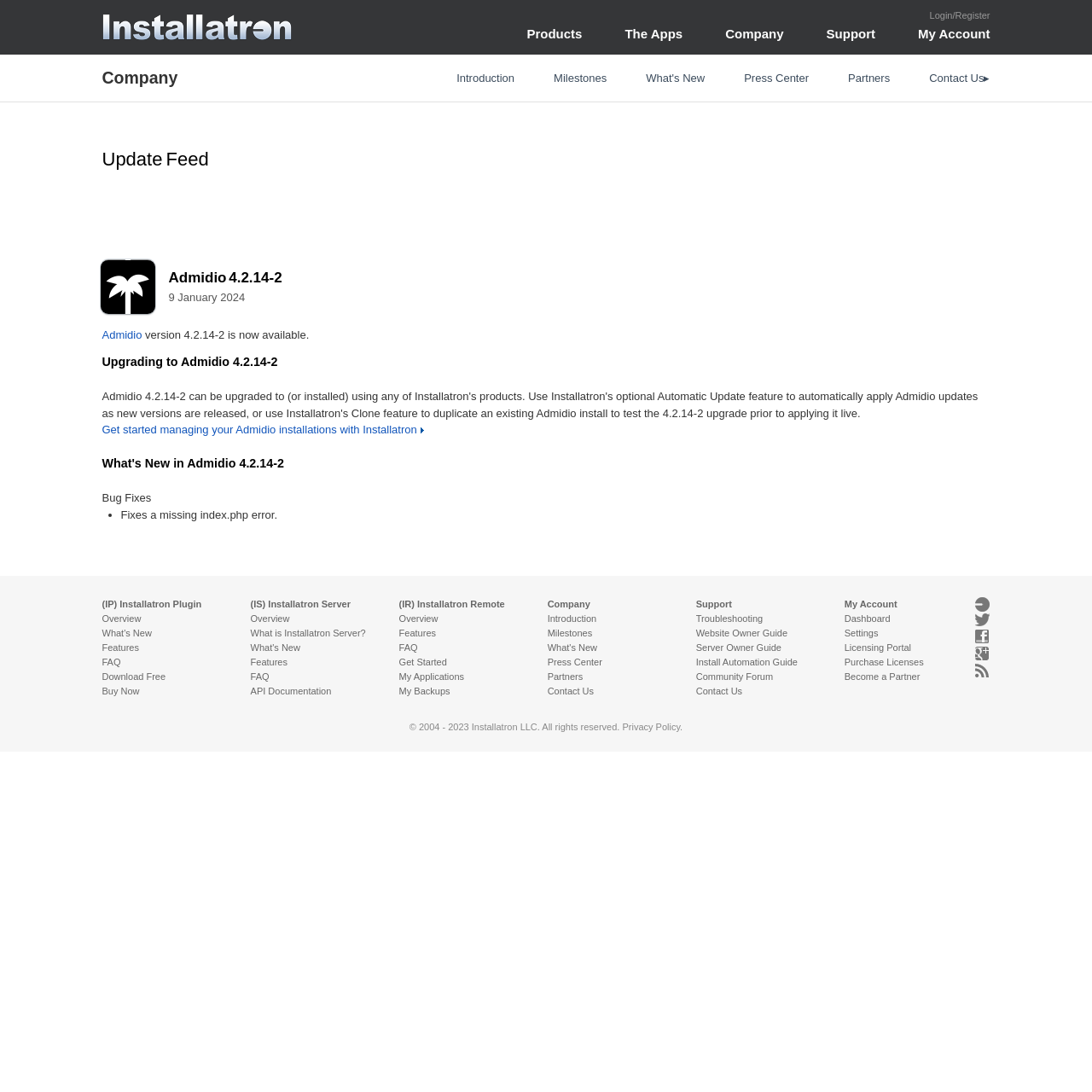Please specify the bounding box coordinates of the clickable section necessary to execute the following command: "Search for products".

None